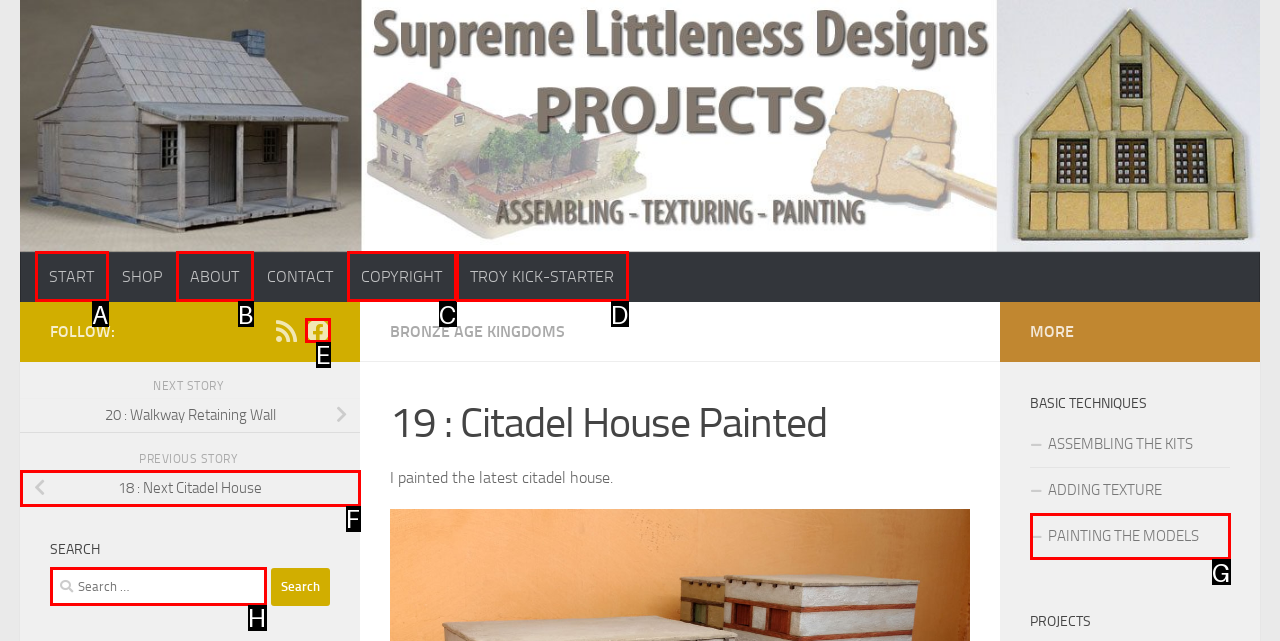Which option should I select to accomplish the task: Follow SLD on Facebook? Respond with the corresponding letter from the given choices.

E